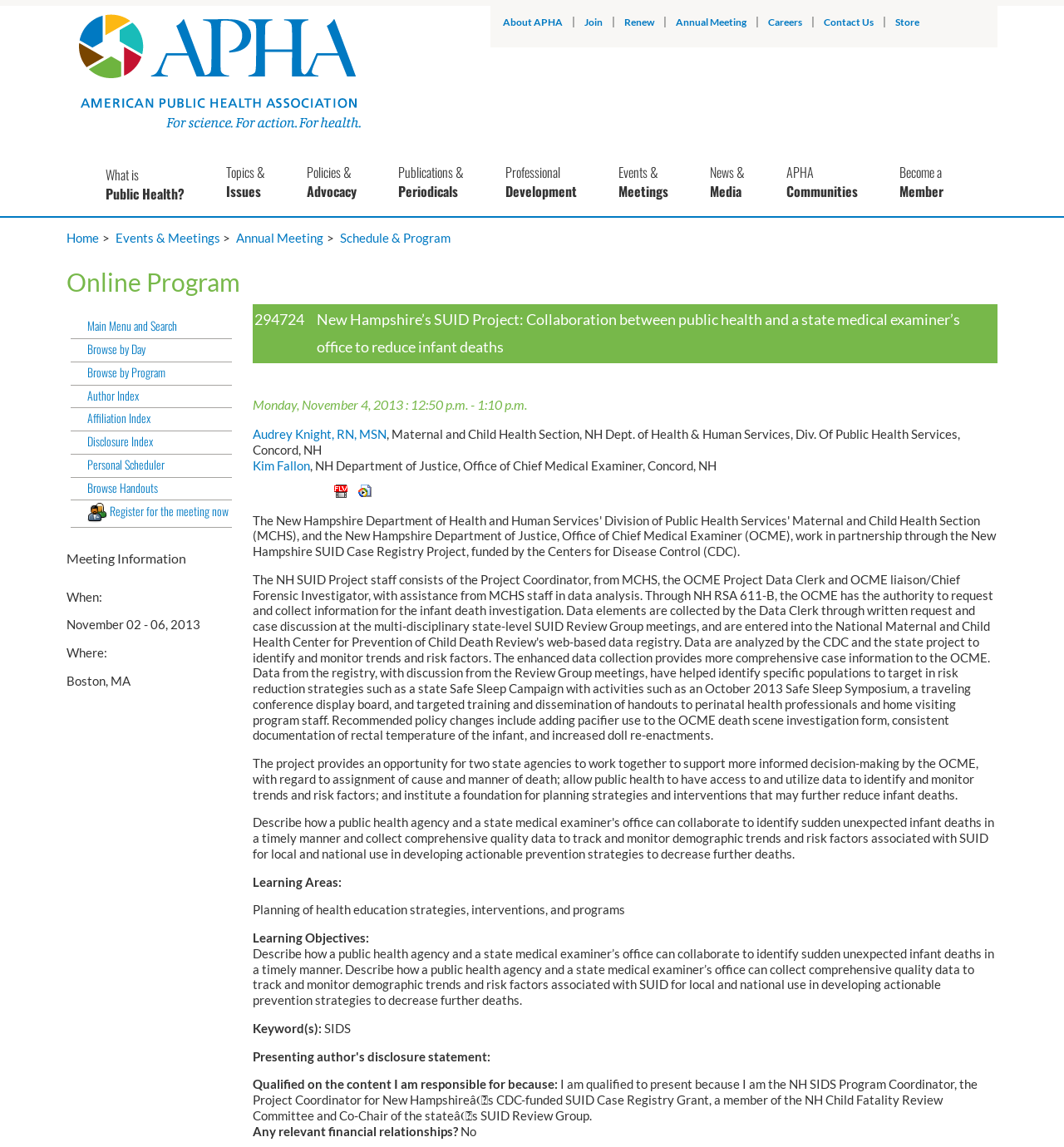Determine the bounding box for the HTML element described here: "Careers". The coordinates should be given as [left, top, right, bottom] with each number being a float between 0 and 1.

[0.722, 0.014, 0.754, 0.025]